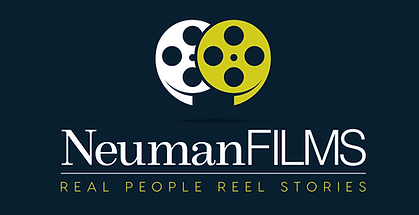How many film reels are in the logo?
Using the information presented in the image, please offer a detailed response to the question.

The caption explicitly states that the logo features 'two film reels—one outlined in white and the other in a vibrant lime green—positioned side by side'.